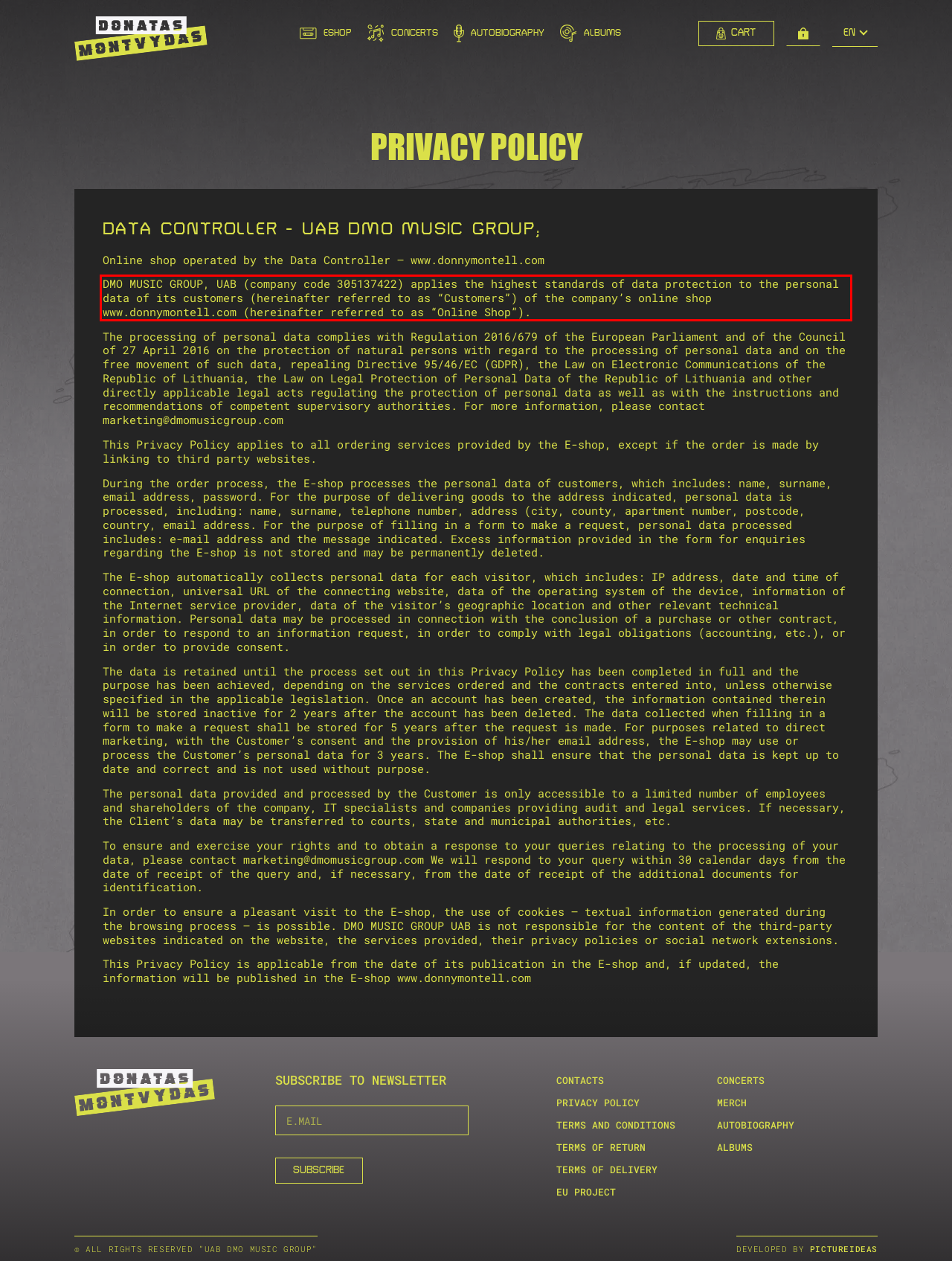You are given a screenshot showing a webpage with a red bounding box. Perform OCR to capture the text within the red bounding box.

DMO MUSIC GROUP, UAB (company code 305137422) applies the highest standards of data protection to the personal data of its customers (hereinafter referred to as “Customers”) of the company’s online shop www.donnymontell.com (hereinafter referred to as “Online Shop”).